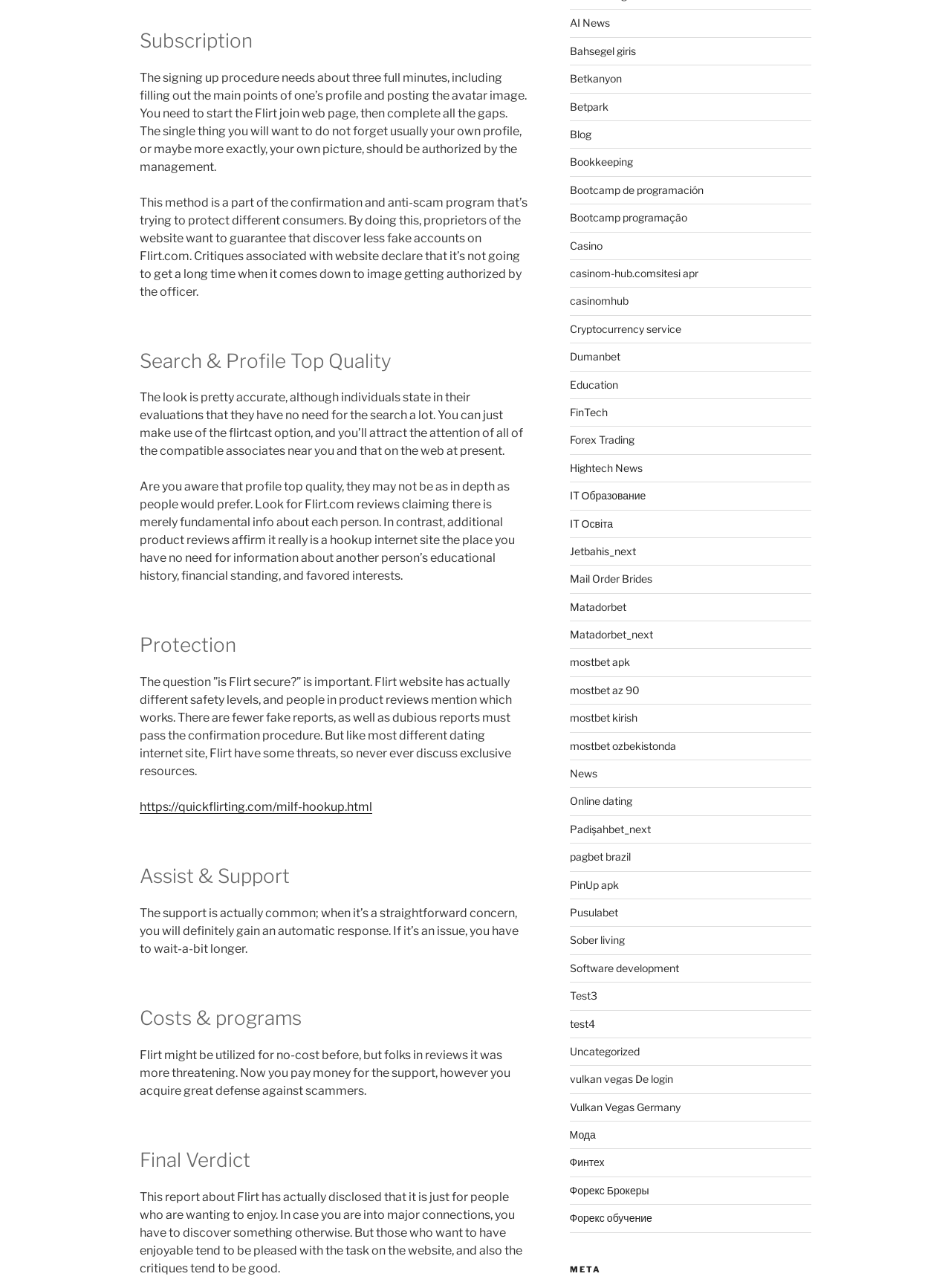What is the benefit of paying for the support on Flirt.com?
Please elaborate on the answer to the question with detailed information.

The text states that now you pay for the support, but you acquire great defense against scammers, implying that paying for the support provides an added layer of security against scammers.